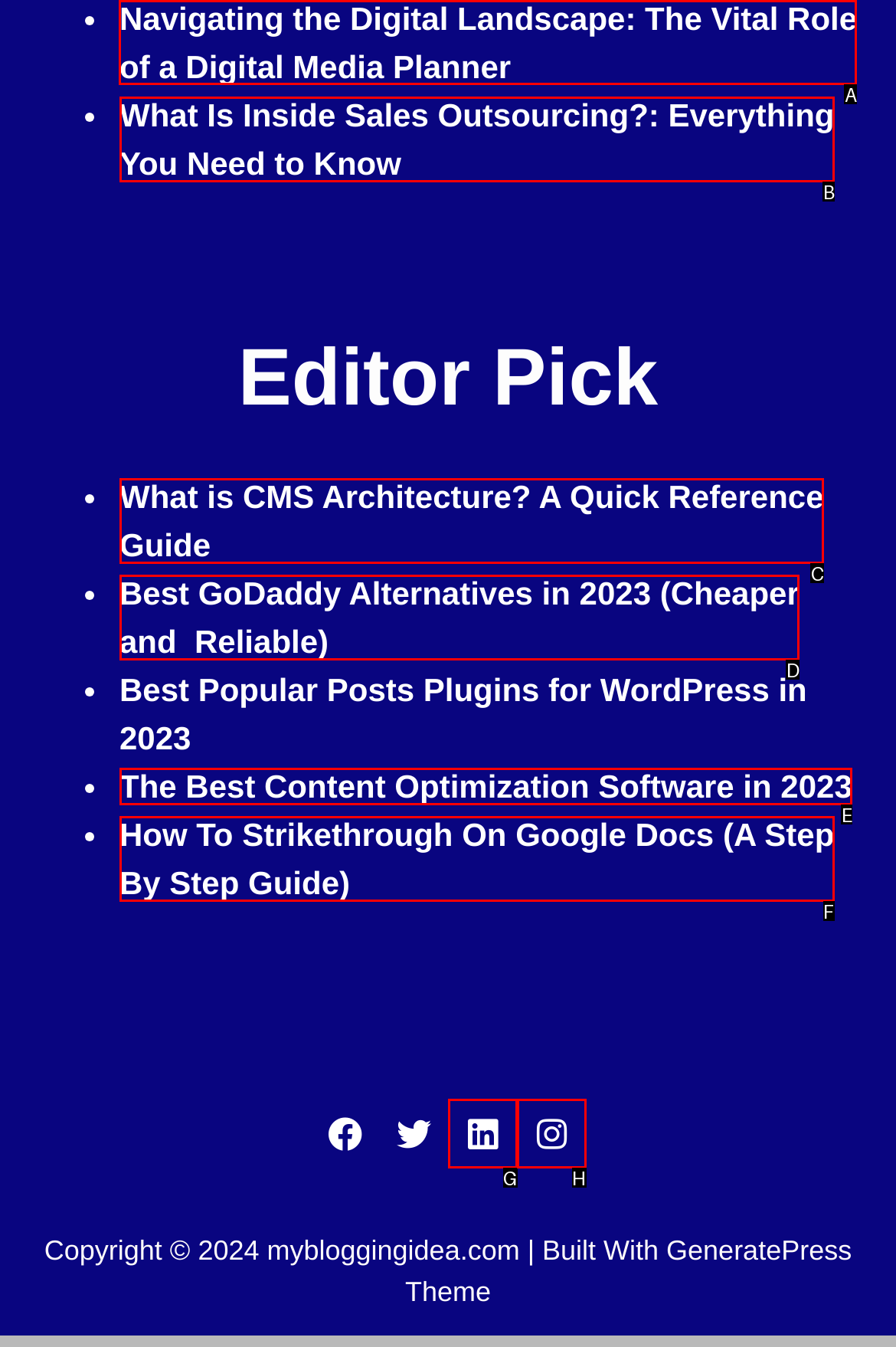Identify the HTML element I need to click to complete this task: Read about navigating the digital landscape Provide the option's letter from the available choices.

A